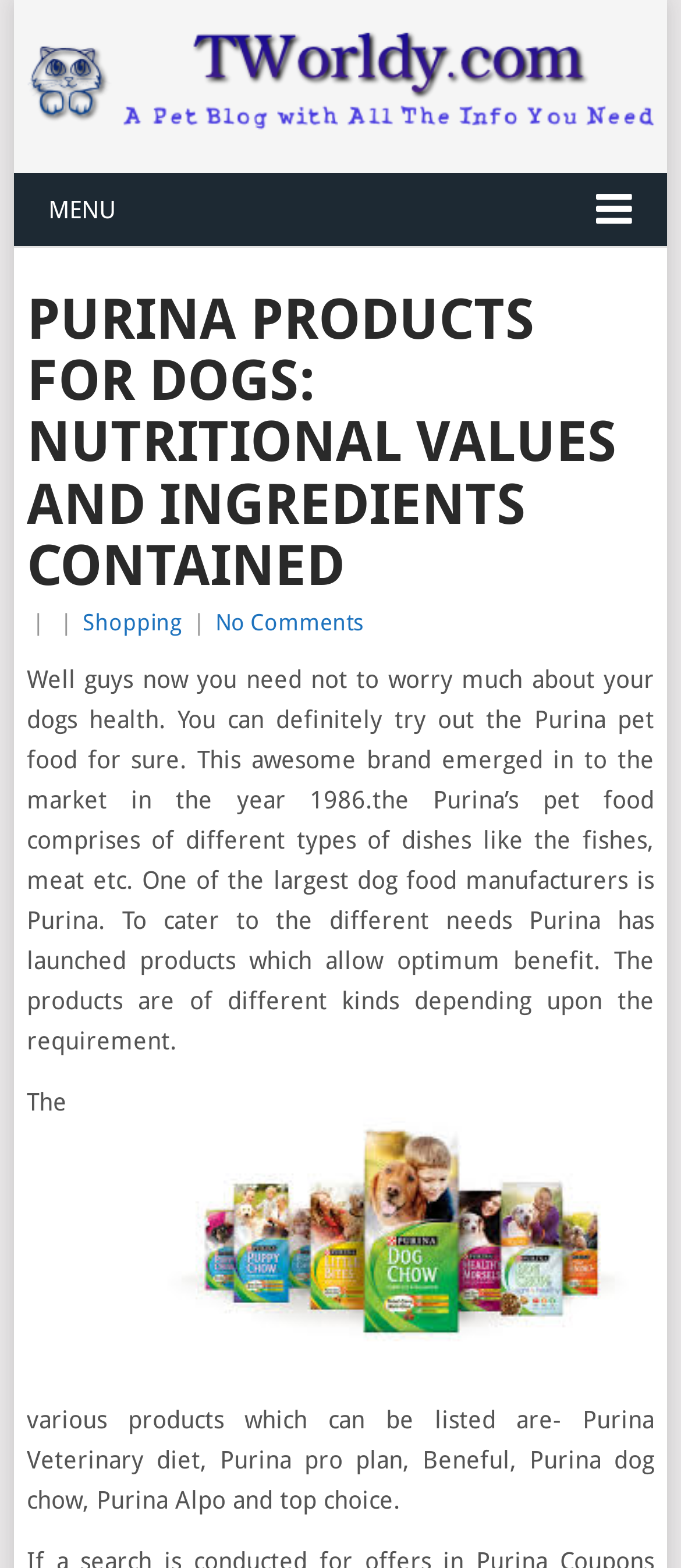Please find and report the primary heading text from the webpage.

PURINA PRODUCTS FOR DOGS: NUTRITIONAL VALUES AND INGREDIENTS CONTAINED